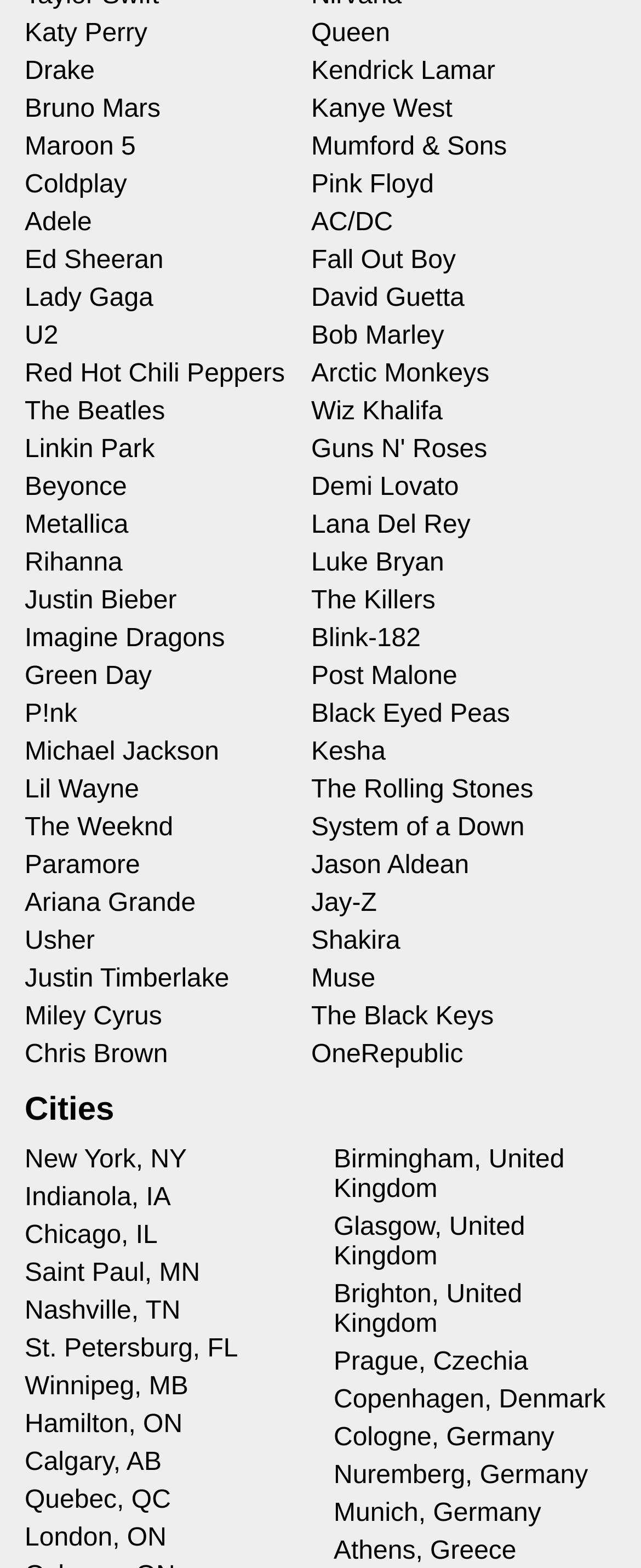Locate the bounding box of the UI element described in the following text: "Contact Us".

None